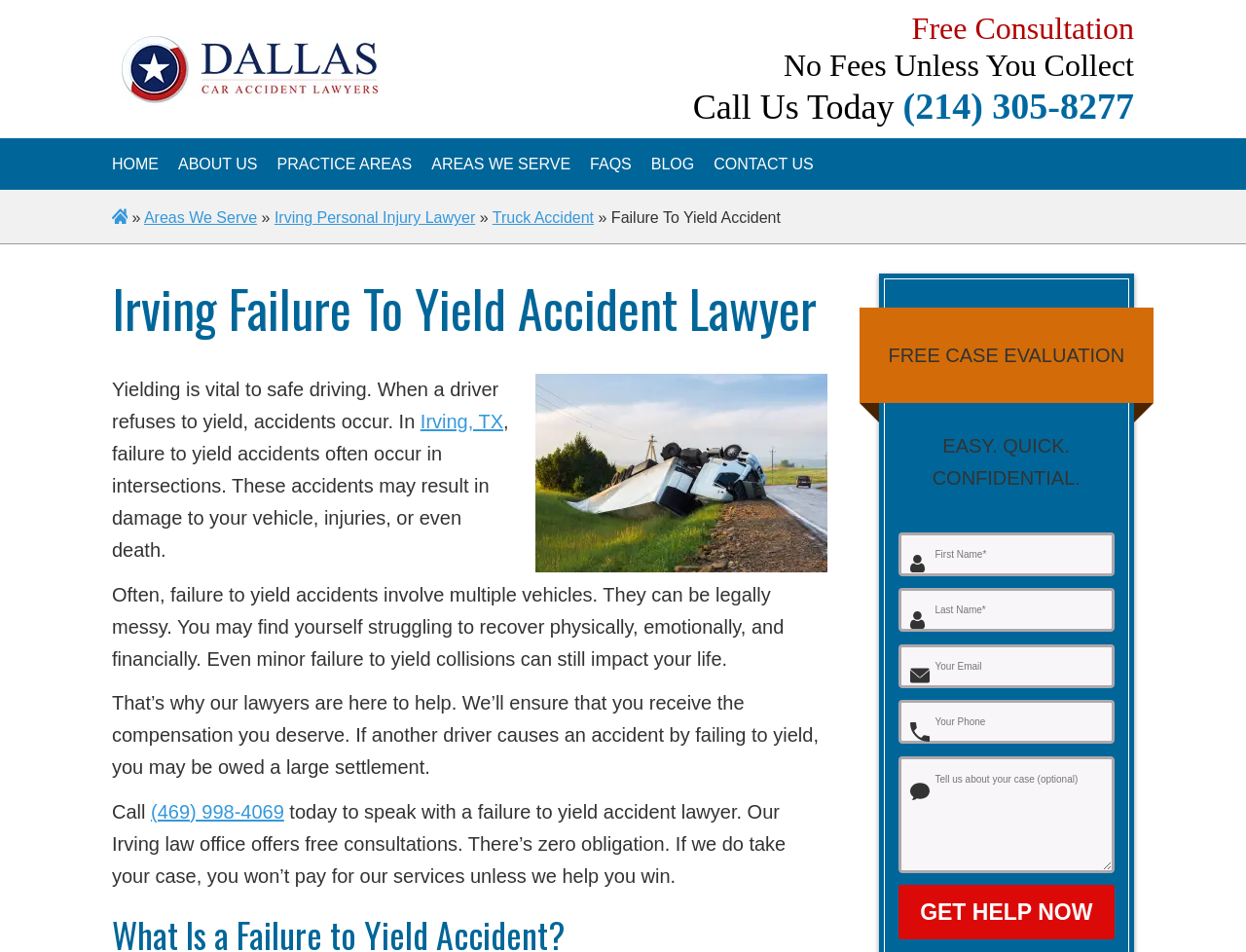What is the phone number to call for a free consultation?
Look at the screenshot and provide an in-depth answer.

The phone number can be found on the top right corner of the webpage, next to the 'Call Us Today' text.